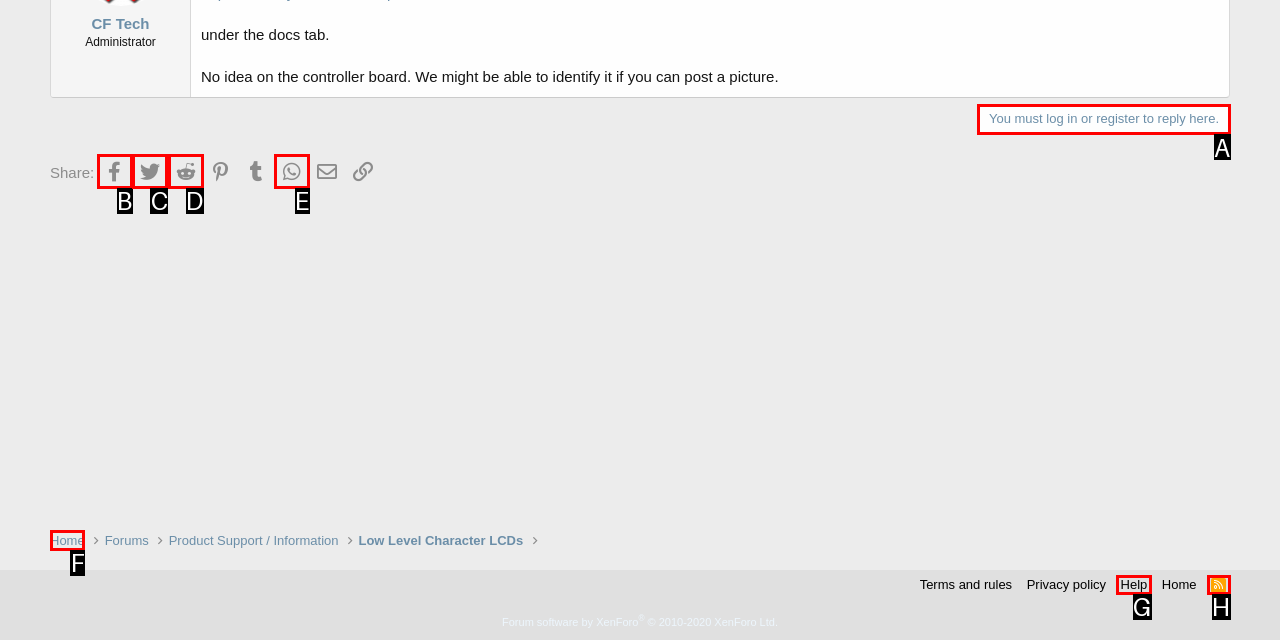Identify the option that corresponds to: Twitter
Respond with the corresponding letter from the choices provided.

C